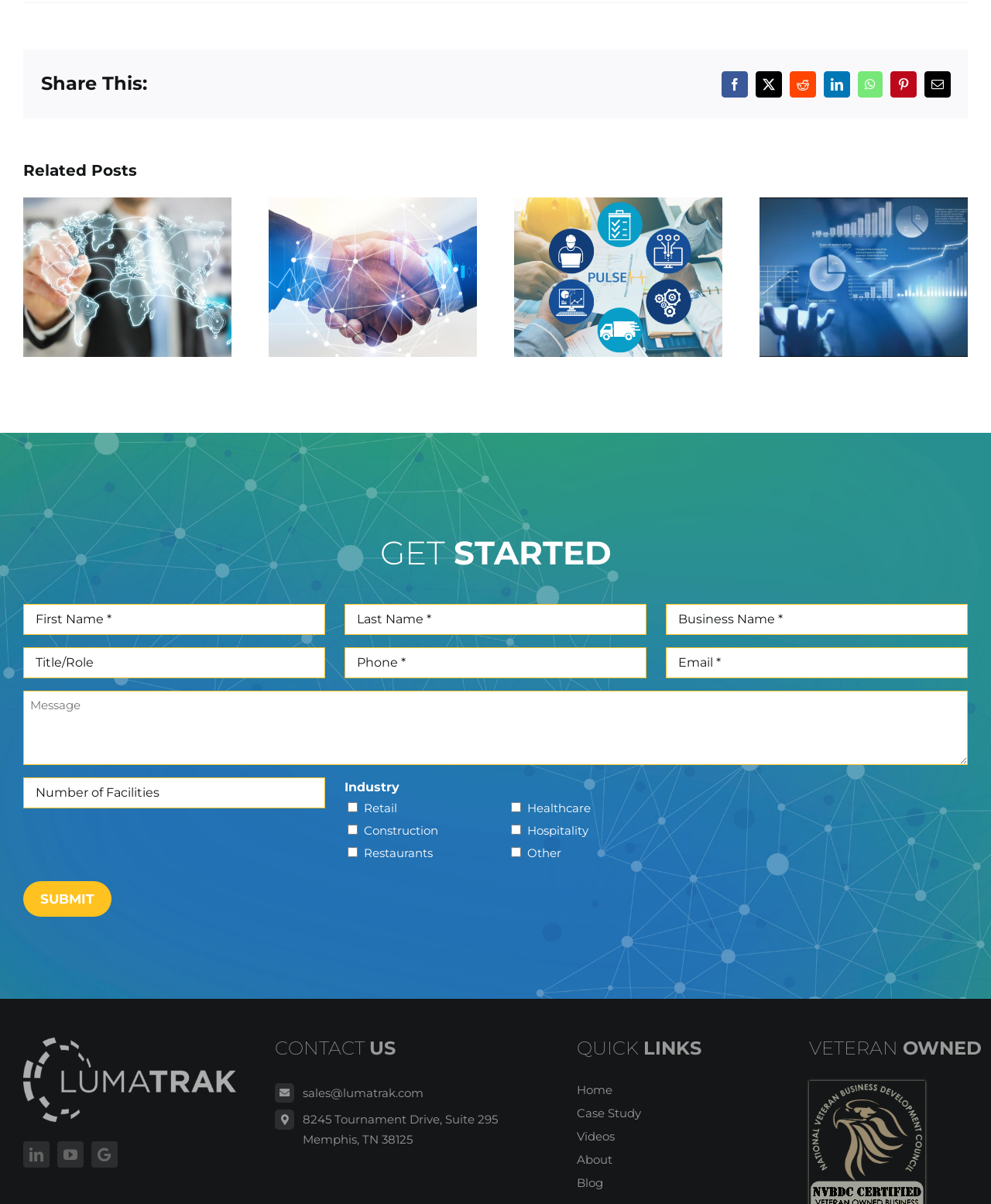How many social media links are there?
Analyze the screenshot and provide a detailed answer to the question.

I counted the number of social media links at the bottom of the webpage, and there are three links: LinkedIn, YouTube, and Google Business.